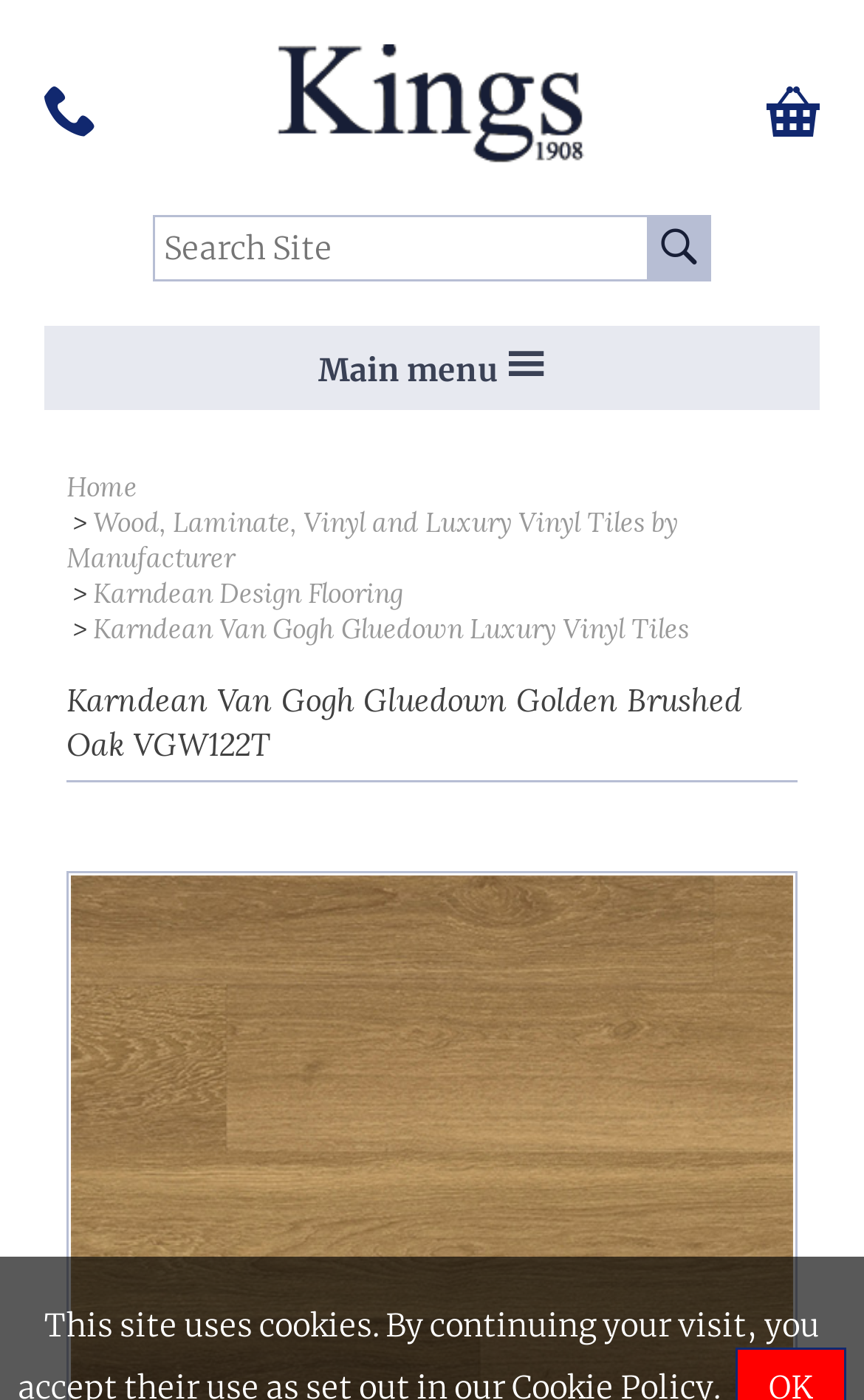Determine the bounding box coordinates for the area you should click to complete the following instruction: "Visit Kings Interiors".

[0.321, 0.032, 0.679, 0.122]